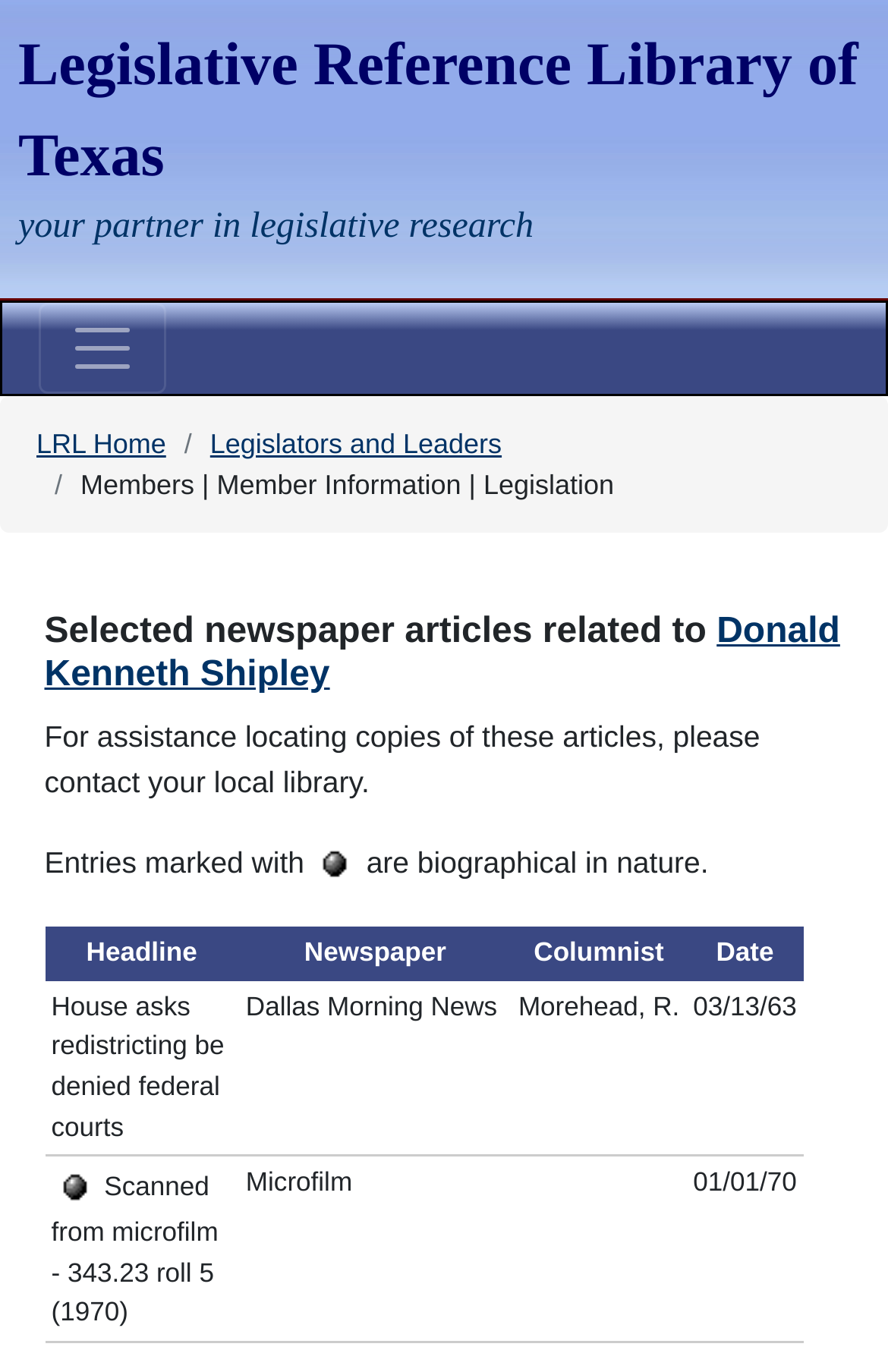Identify the bounding box of the UI element that matches this description: "Musanze Accommodation".

None